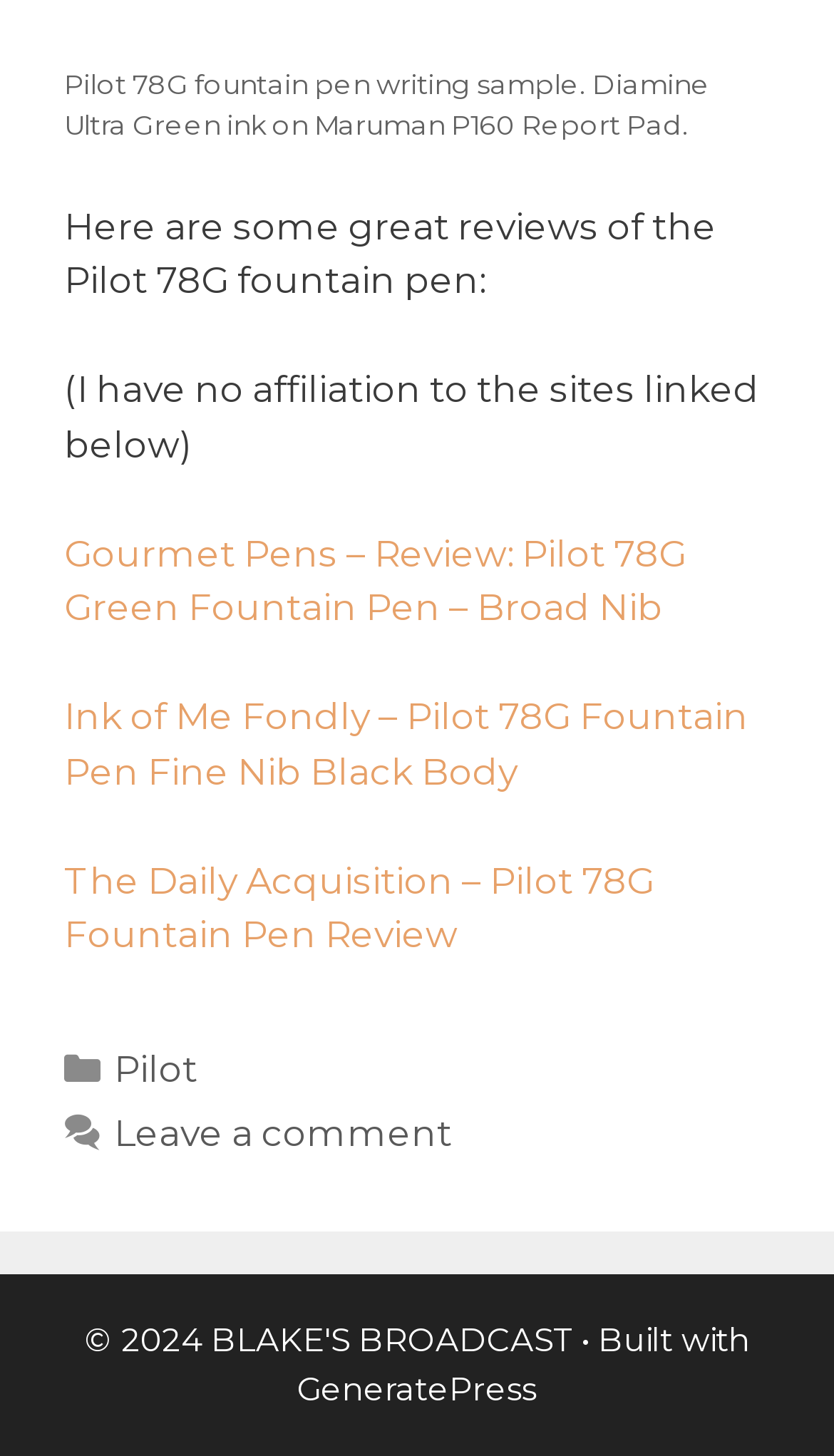Locate the bounding box of the UI element described in the following text: "Leave a comment".

[0.136, 0.764, 0.542, 0.794]